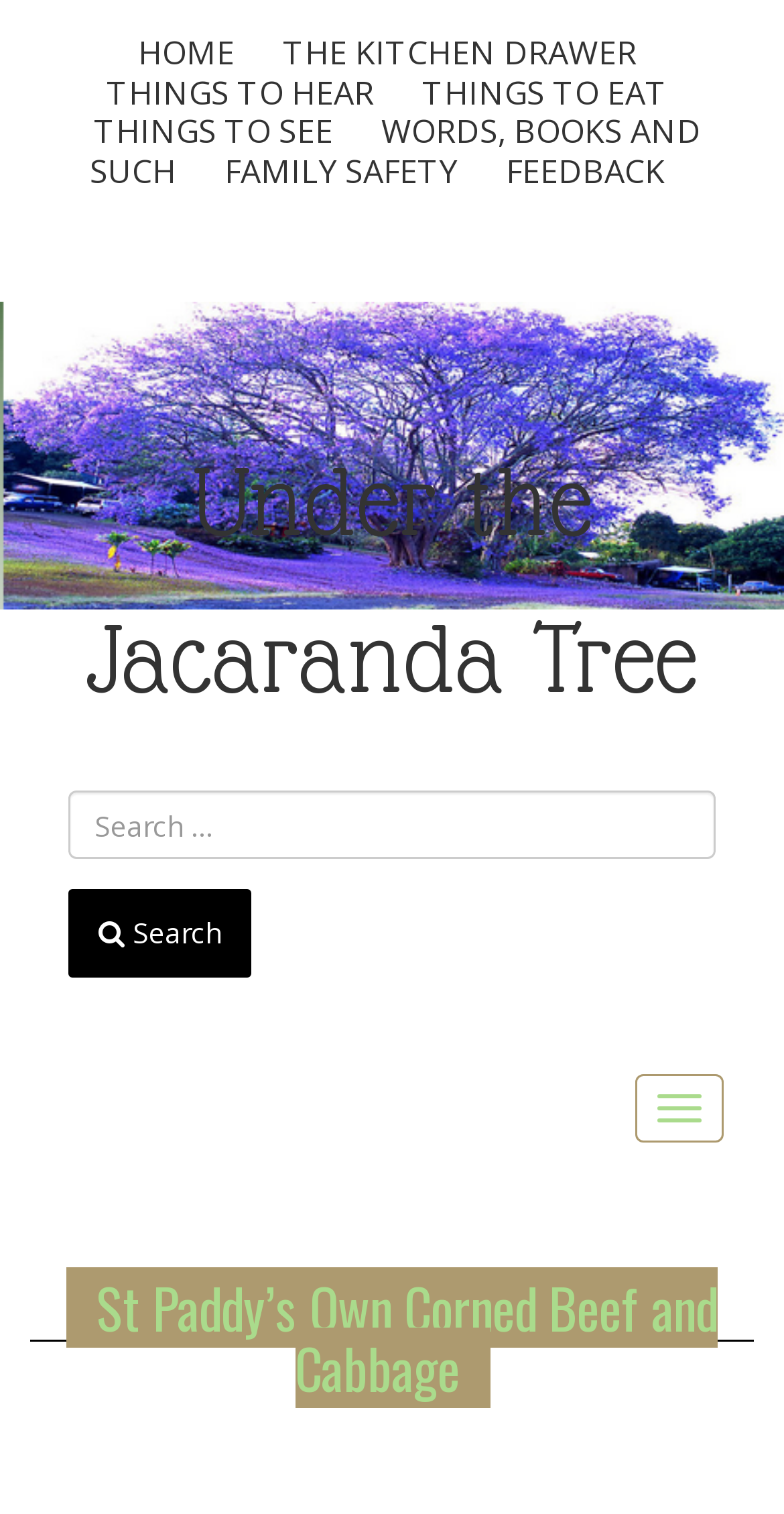Detail the various sections and features of the webpage.

The webpage appears to be a blog or personal website, with a focus on sharing recipes, stories, and other content. At the top of the page, there is a navigation menu with several links, including "HOME", "THE KITCHEN DRAWER", "THINGS TO HEAR", "THINGS TO EAT", "THINGS TO SEE", "WORDS, BOOKS AND SUCH", "FAMILY SAFETY", and "FEEDBACK". These links are positioned horizontally across the top of the page, with "HOME" on the left and "FEEDBACK" on the right.

Below the navigation menu, there is a large heading that reads "St Paddy’s Own Corned Beef and Cabbage", which is likely the title of the current page or article. This heading is centered near the top of the page.

To the right of the heading, there is a search bar with a textbox and a search button. The search bar is positioned near the top of the page, and the button is labeled with a magnifying glass icon and the text "Search".

On the left side of the page, there is a complementary section that takes up about half of the page's width. This section contains a link to the website's homepage, labeled "Under the Jacaranda Tree".

At the very bottom of the page, there is a toggle navigation button, which suggests that the website may have a responsive design that adapts to different screen sizes.

Overall, the webpage has a simple and organized layout, with a clear hierarchy of elements and a focus on presenting content and navigation options to the user.